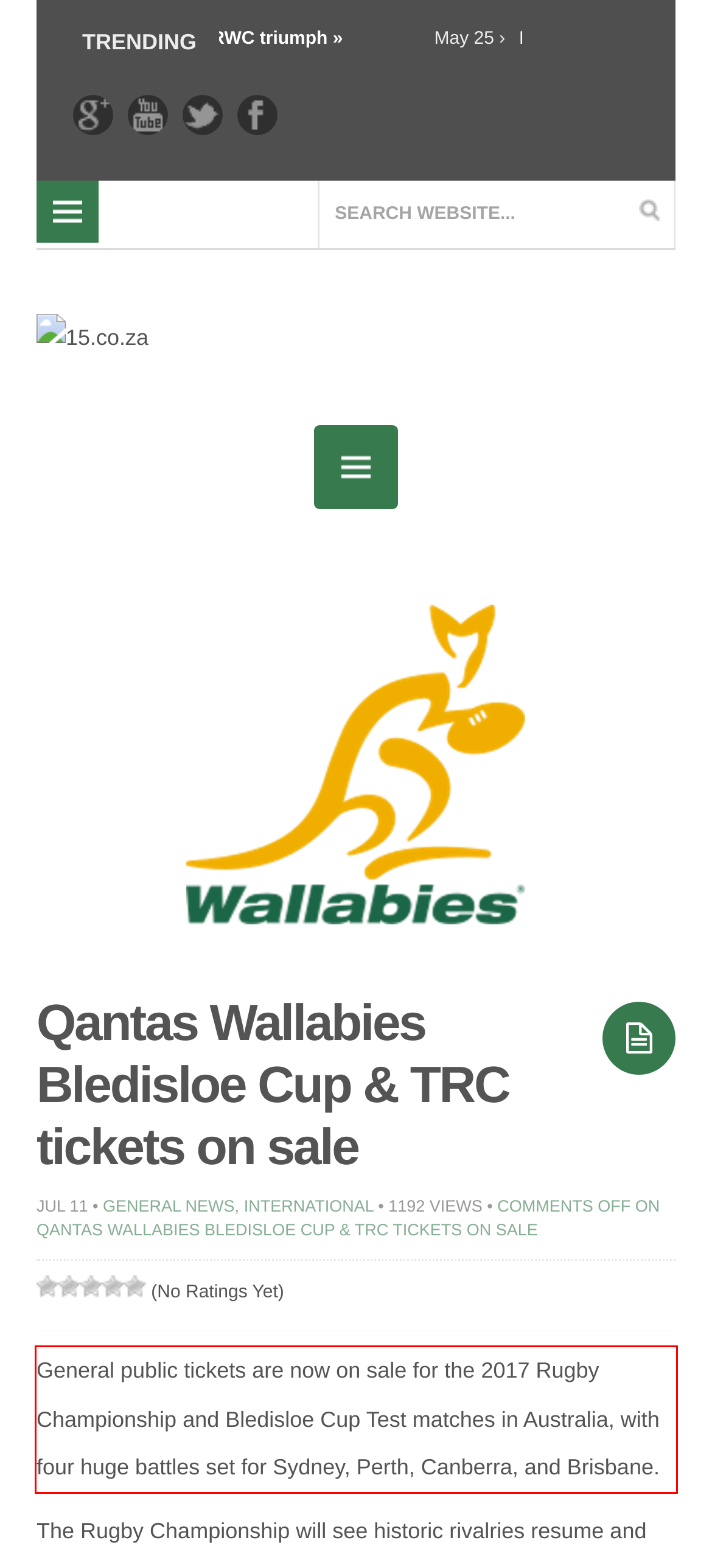Examine the webpage screenshot, find the red bounding box, and extract the text content within this marked area.

General public tickets are now on sale for the 2017 Rugby Championship and Bledisloe Cup Test matches in Australia, with four huge battles set for Sydney, Perth, Canberra, and Brisbane.